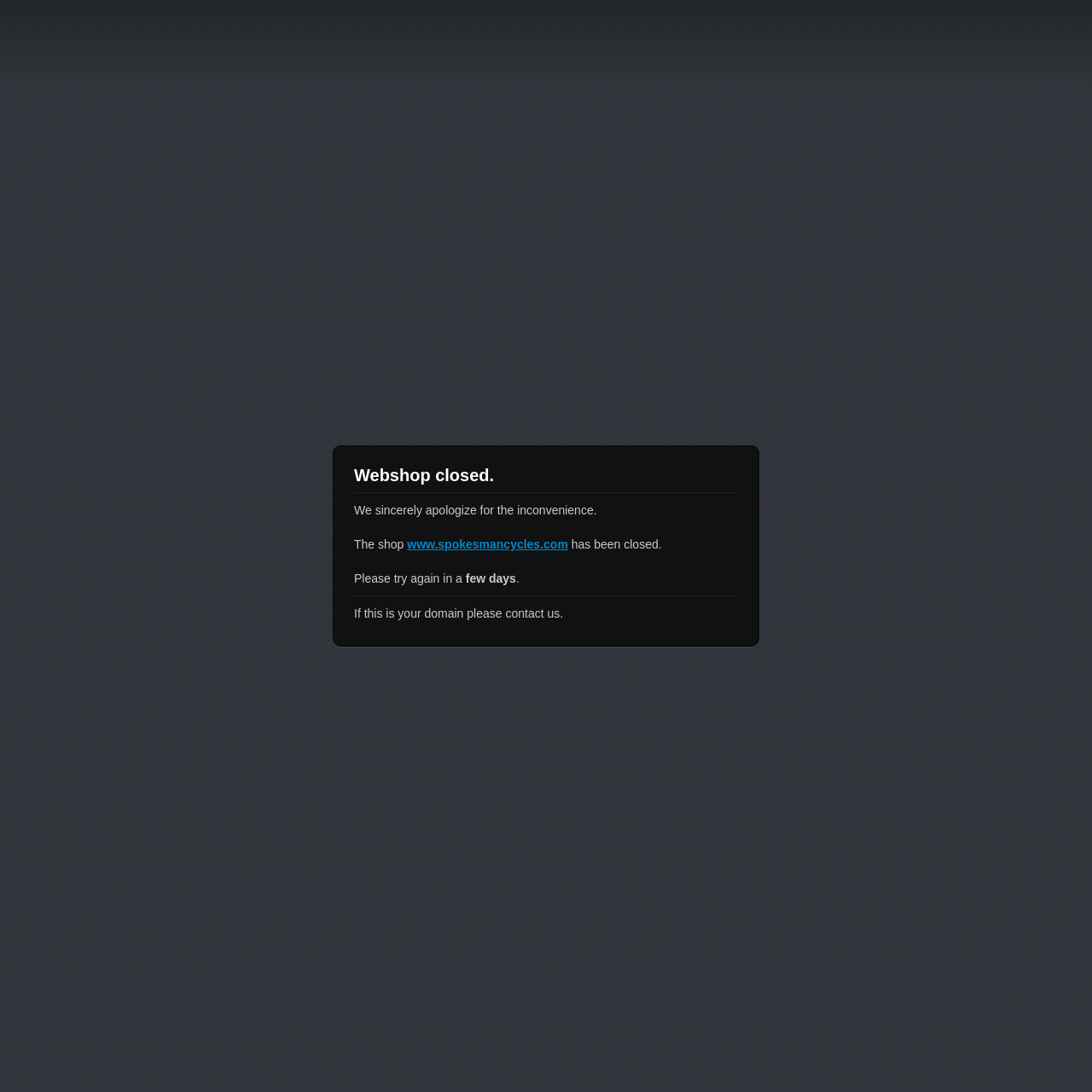Using details from the image, please answer the following question comprehensively:
What is the shop's current status?

Based on the webpage content, specifically the sentence 'The shop has been closed.', it can be inferred that the shop is currently closed.